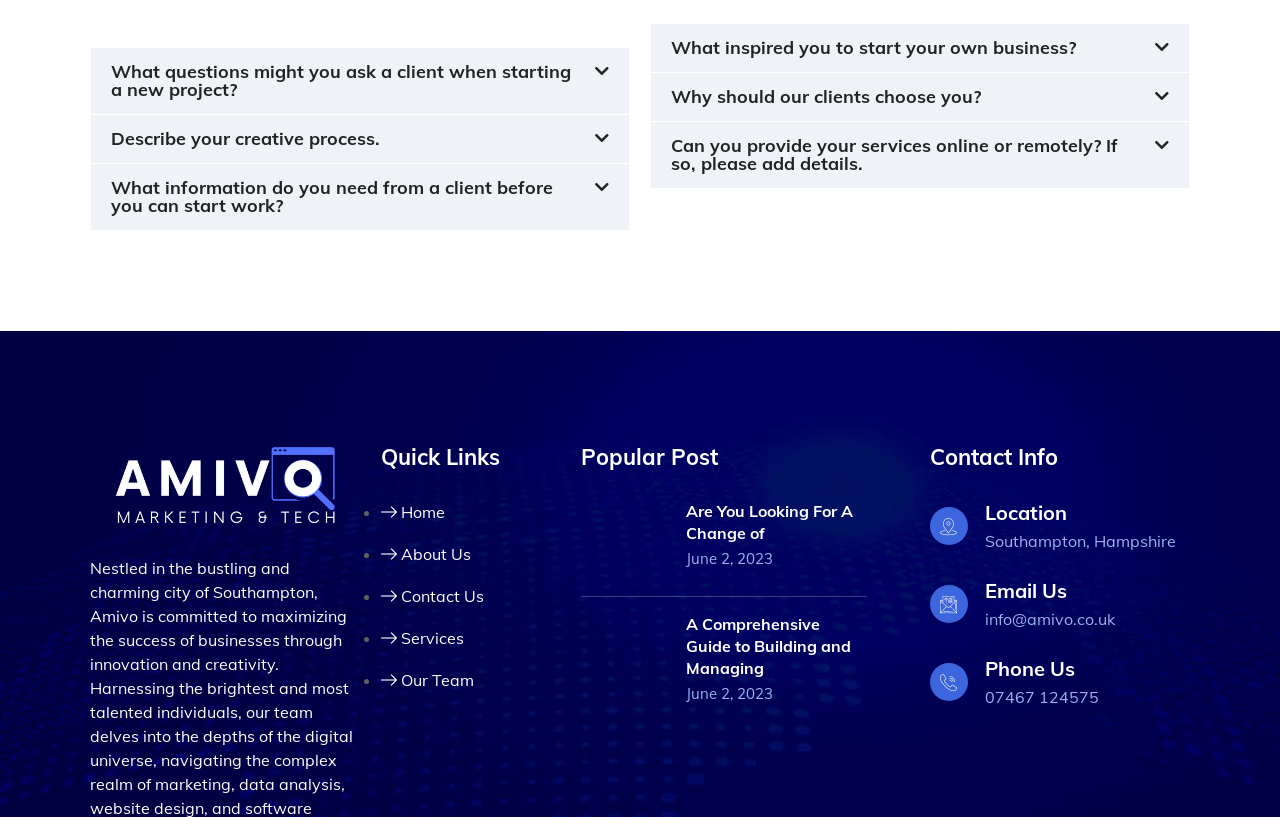Find the bounding box coordinates of the clickable region needed to perform the following instruction: "View 'Contact Info'". The coordinates should be provided as four float numbers between 0 and 1, i.e., [left, top, right, bottom].

[0.727, 0.556, 0.93, 0.583]